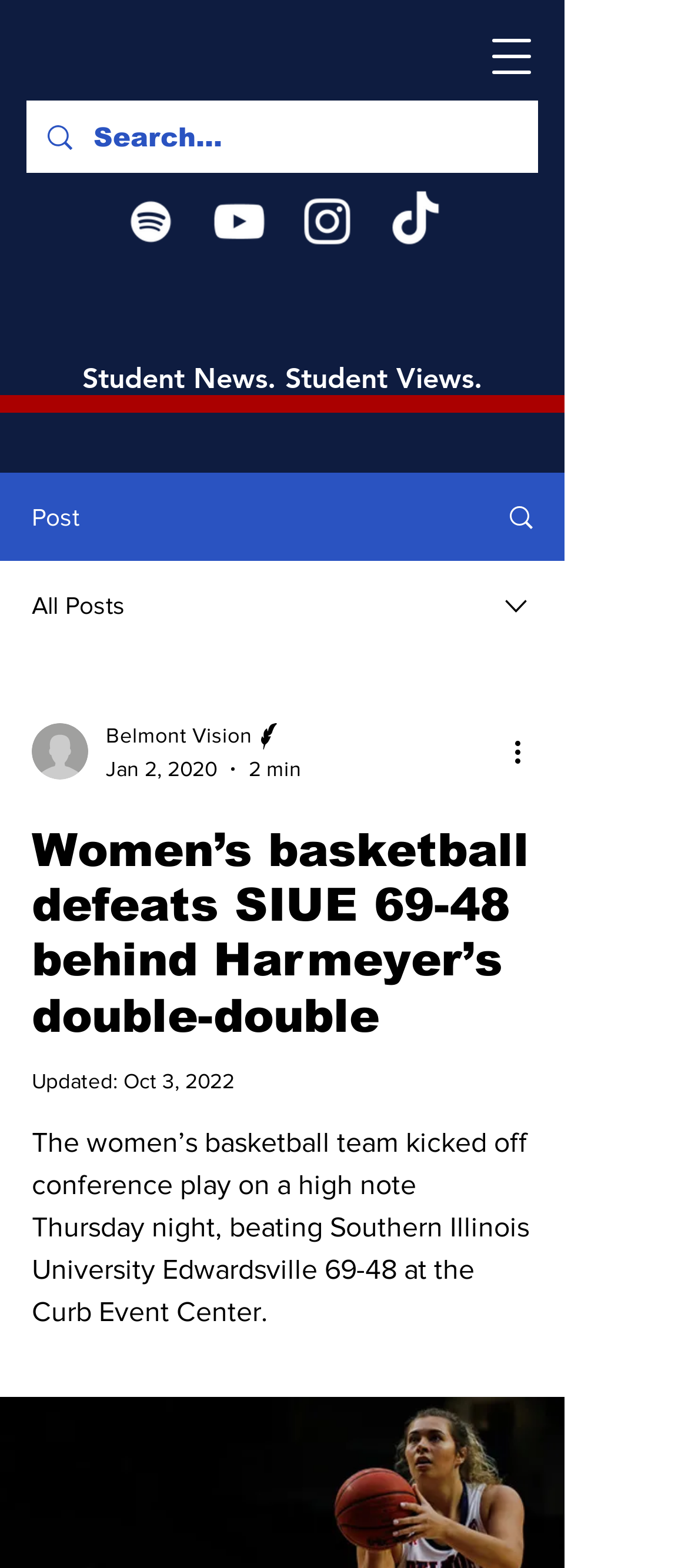Locate the bounding box coordinates of the element you need to click to accomplish the task described by this instruction: "Visit Spotify".

[0.174, 0.121, 0.264, 0.161]